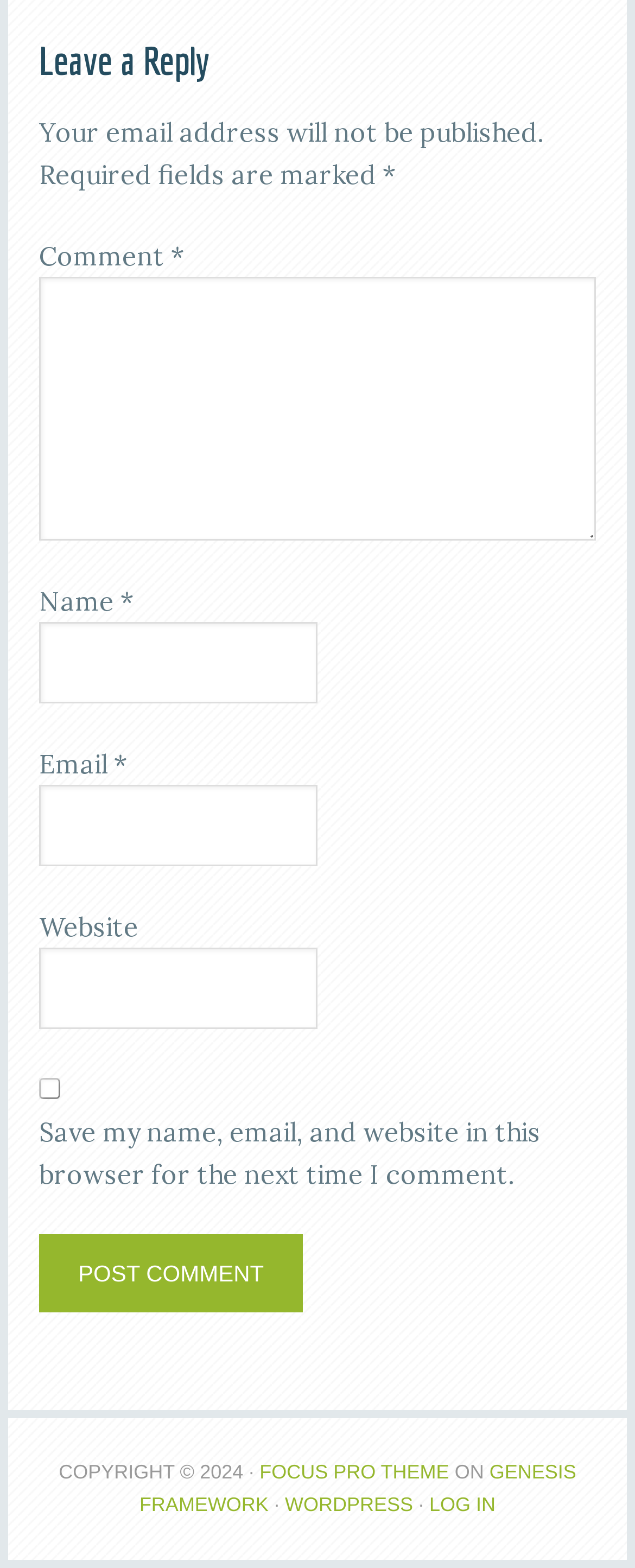Give a one-word or one-phrase response to the question: 
What is the text on the 'Post Comment' button?

POST COMMENT